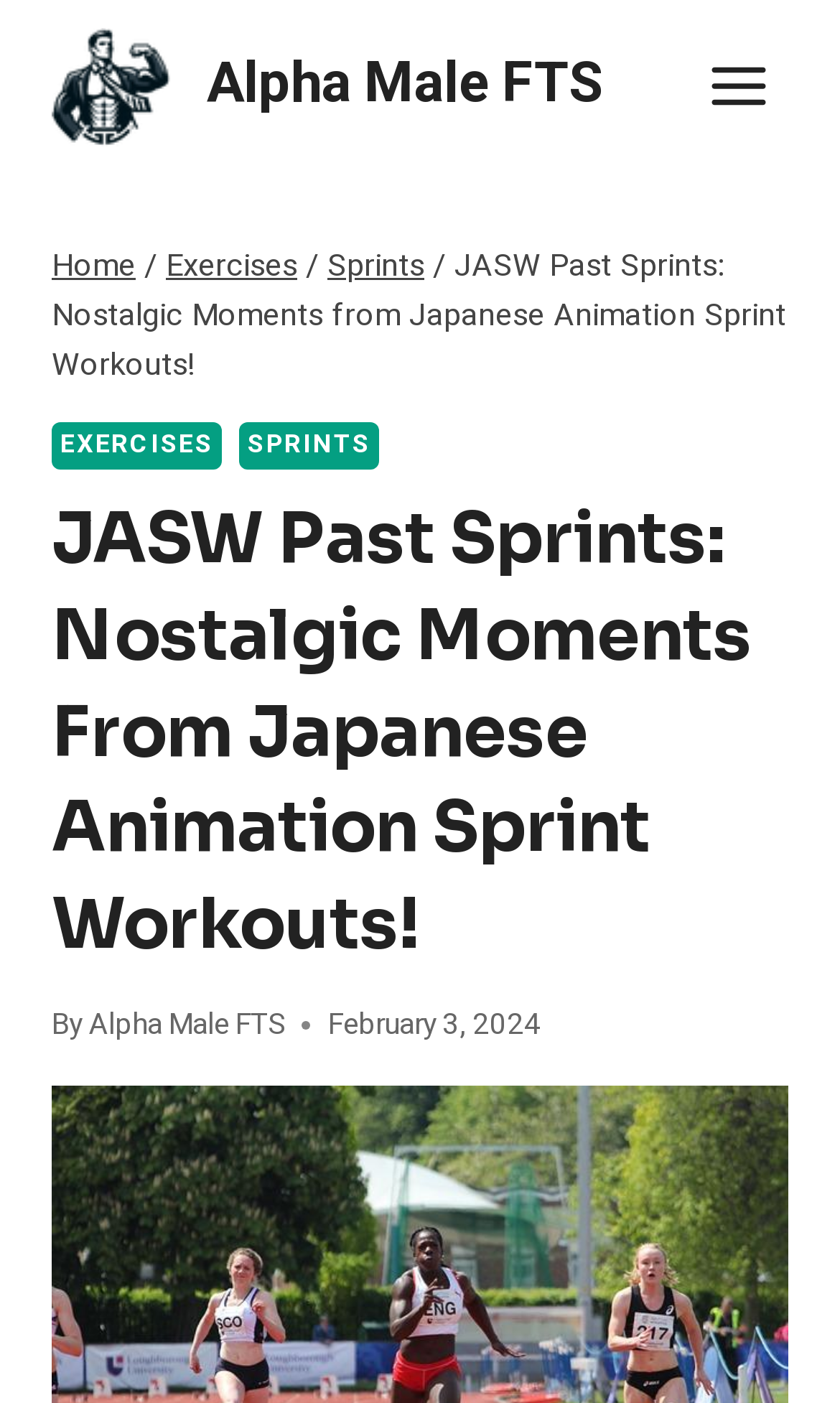What is the name of the author?
Look at the image and respond with a one-word or short-phrase answer.

Alpha Male FTS